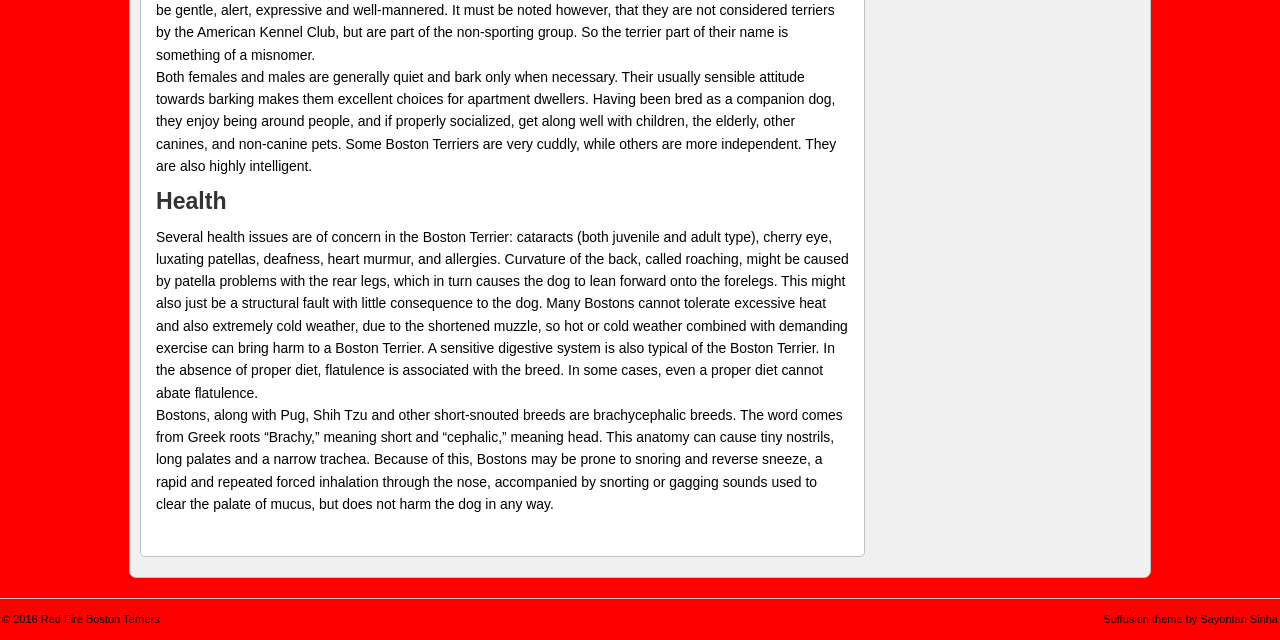Identify the bounding box coordinates for the UI element described by the following text: "Suffusion theme by Sayontan Sinha". Provide the coordinates as four float numbers between 0 and 1, in the format [left, top, right, bottom].

[0.862, 0.958, 0.998, 0.977]